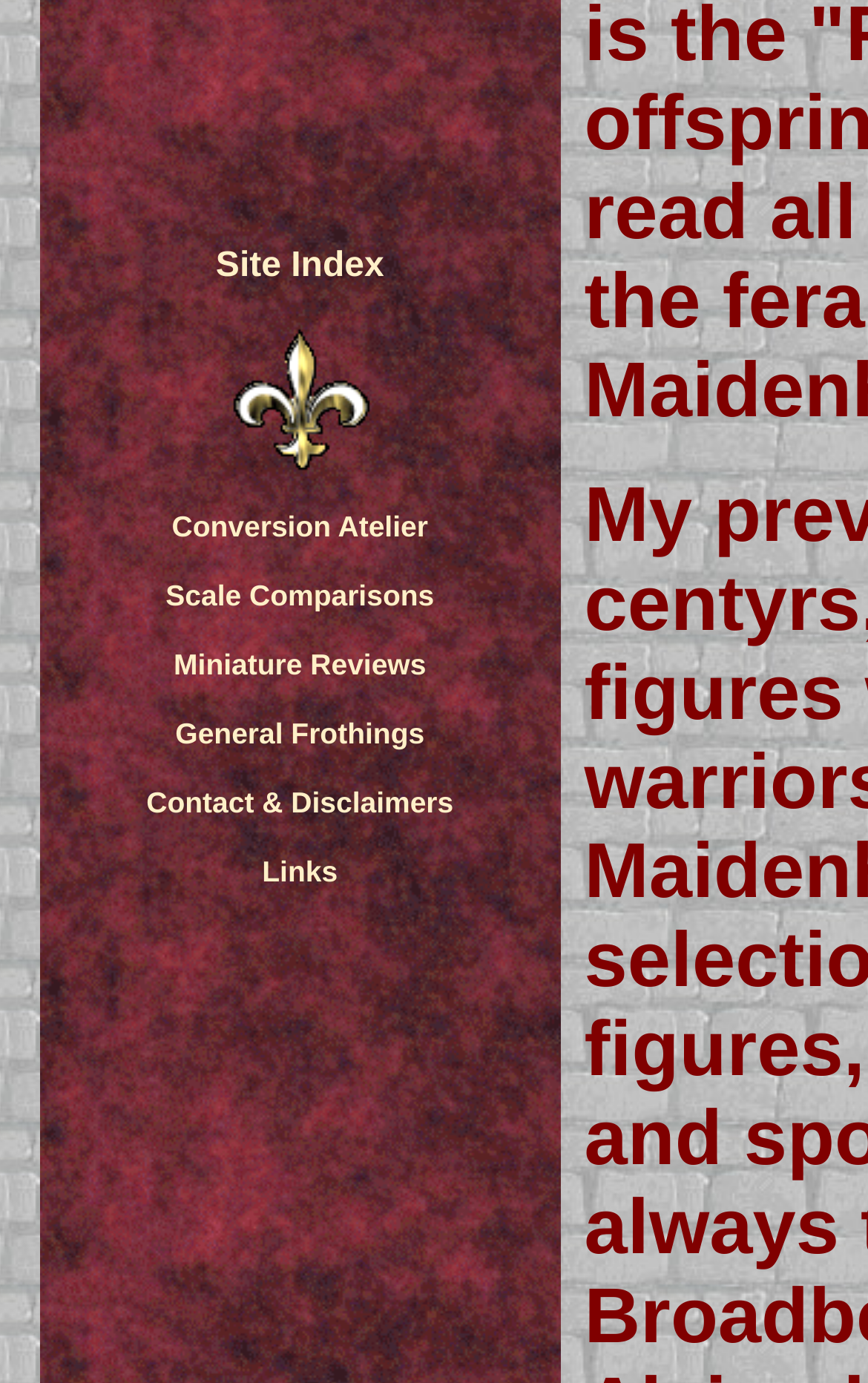What is the position of the image on the webpage?
Look at the screenshot and respond with one word or a short phrase.

Above the links